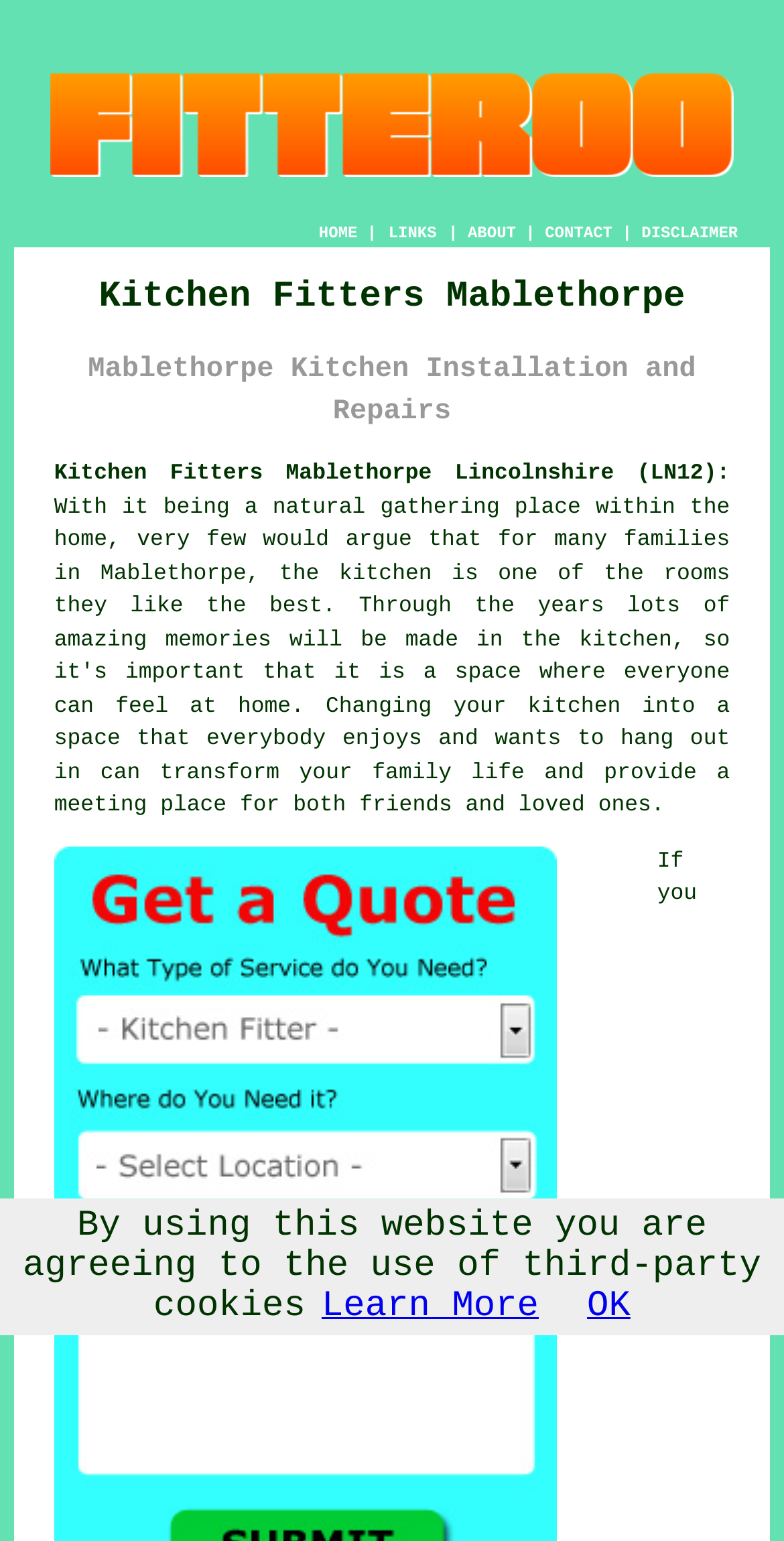What is the purpose of the kitchen fitters' service?
Please provide a single word or phrase as the answer based on the screenshot.

Transform family life